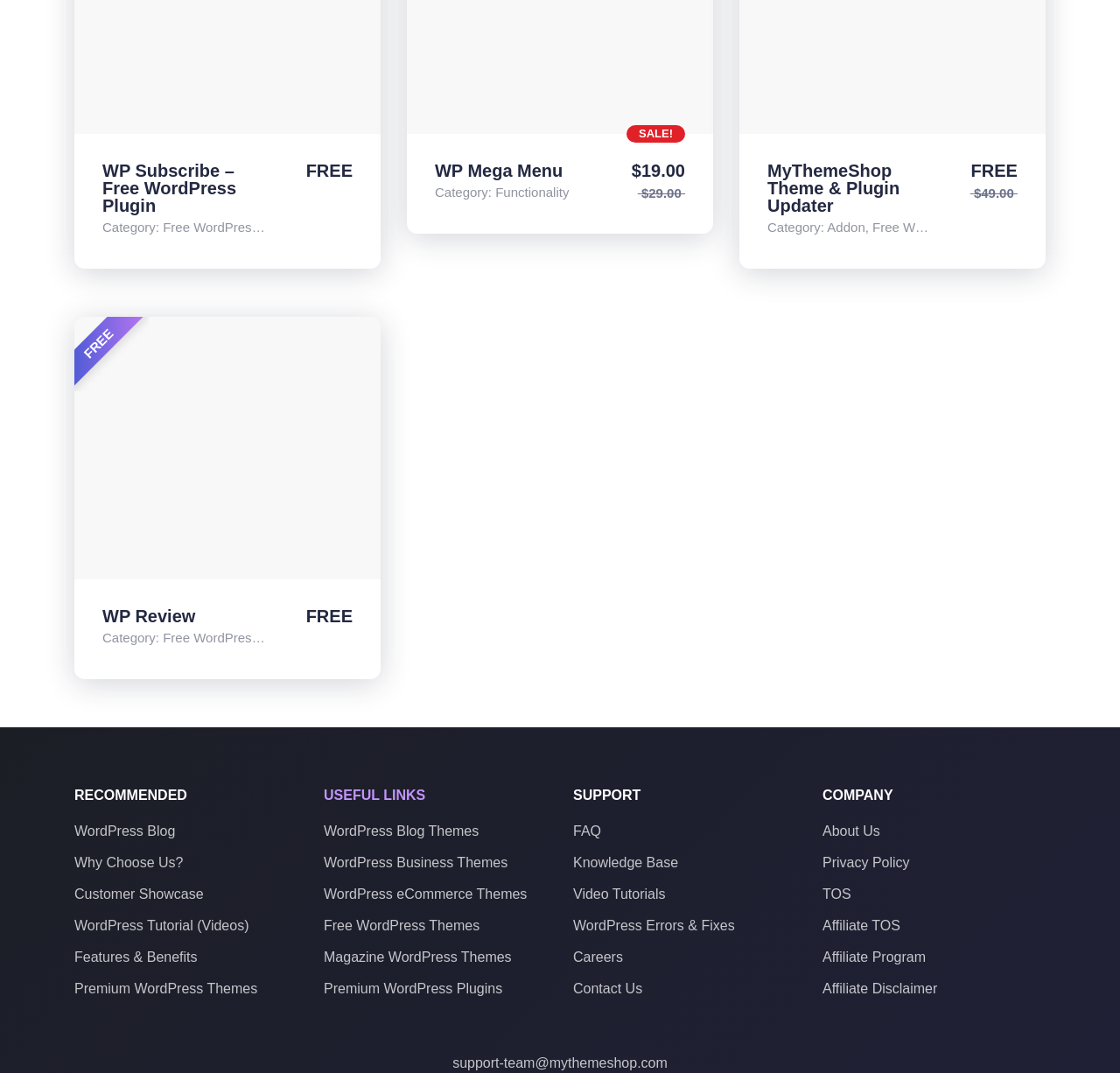From the details in the image, provide a thorough response to the question: What is the link text below the heading 'RECOMMENDED'?

I found the link text below the heading 'RECOMMENDED' by looking at the link element with the text 'WordPress Blog'.